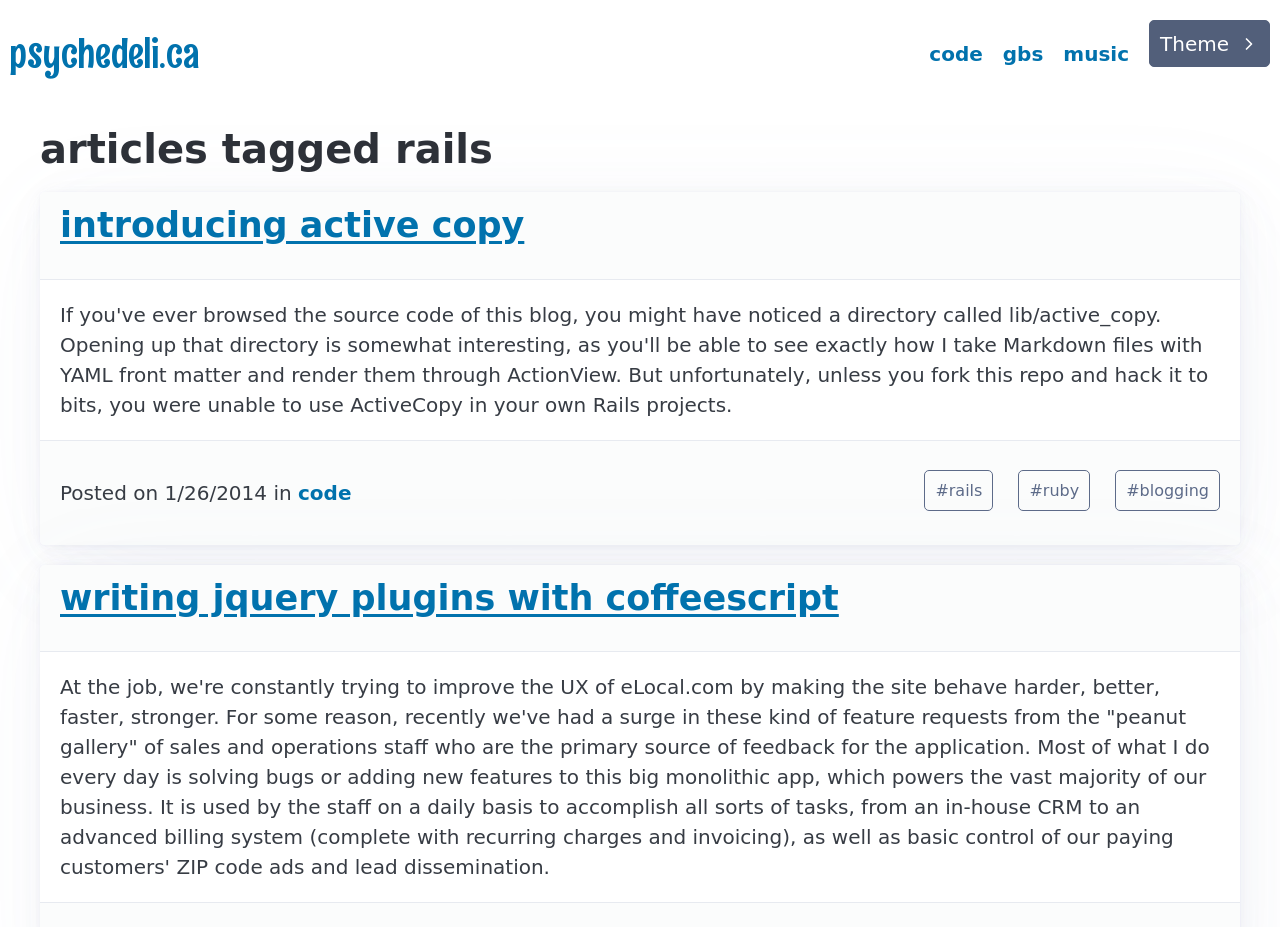Find the bounding box coordinates of the clickable region needed to perform the following instruction: "change theme". The coordinates should be provided as four float numbers between 0 and 1, i.e., [left, top, right, bottom].

[0.898, 0.022, 0.992, 0.072]